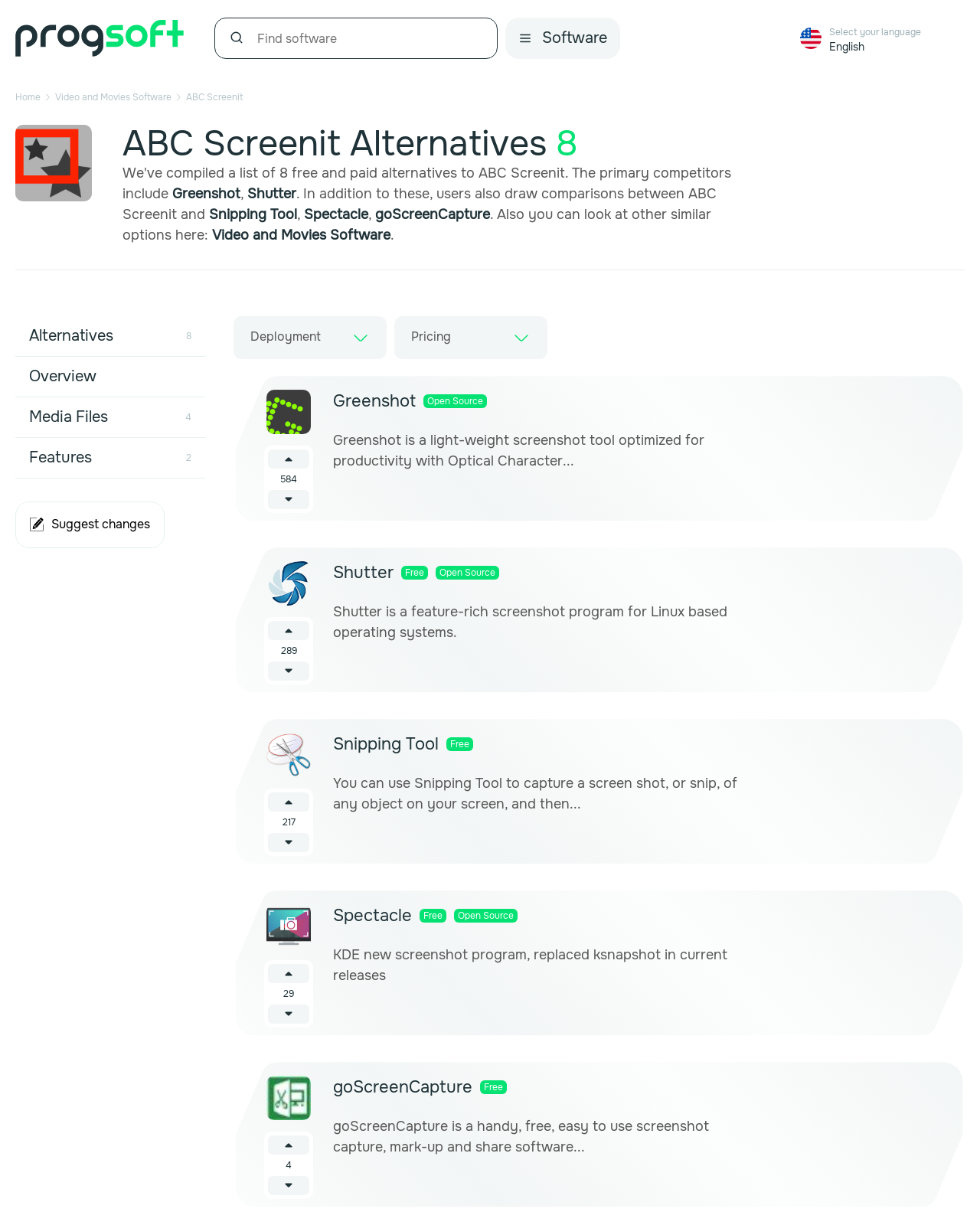Given the description "More information and setup", provide the bounding box coordinates of the corresponding UI element.

None